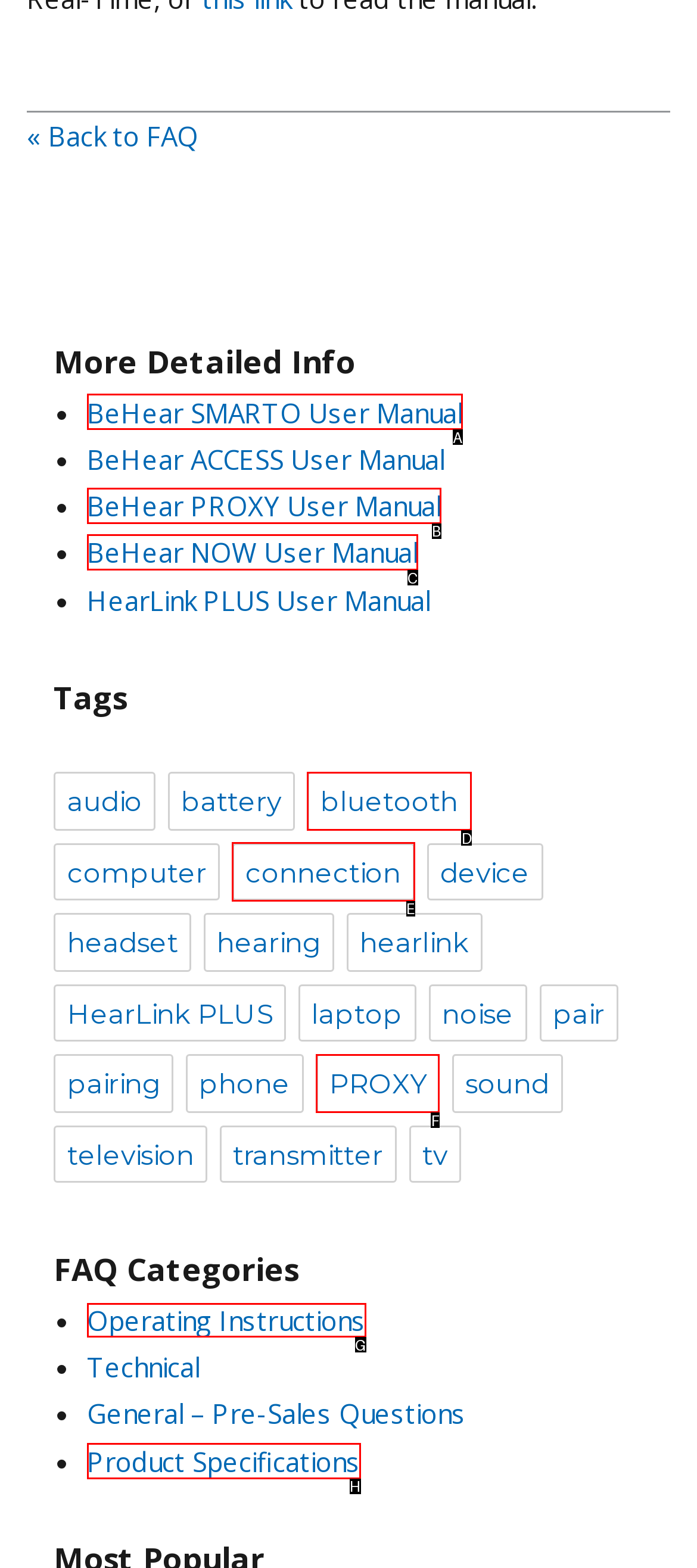Which letter corresponds to the correct option to complete the task: view Operating Instructions?
Answer with the letter of the chosen UI element.

G